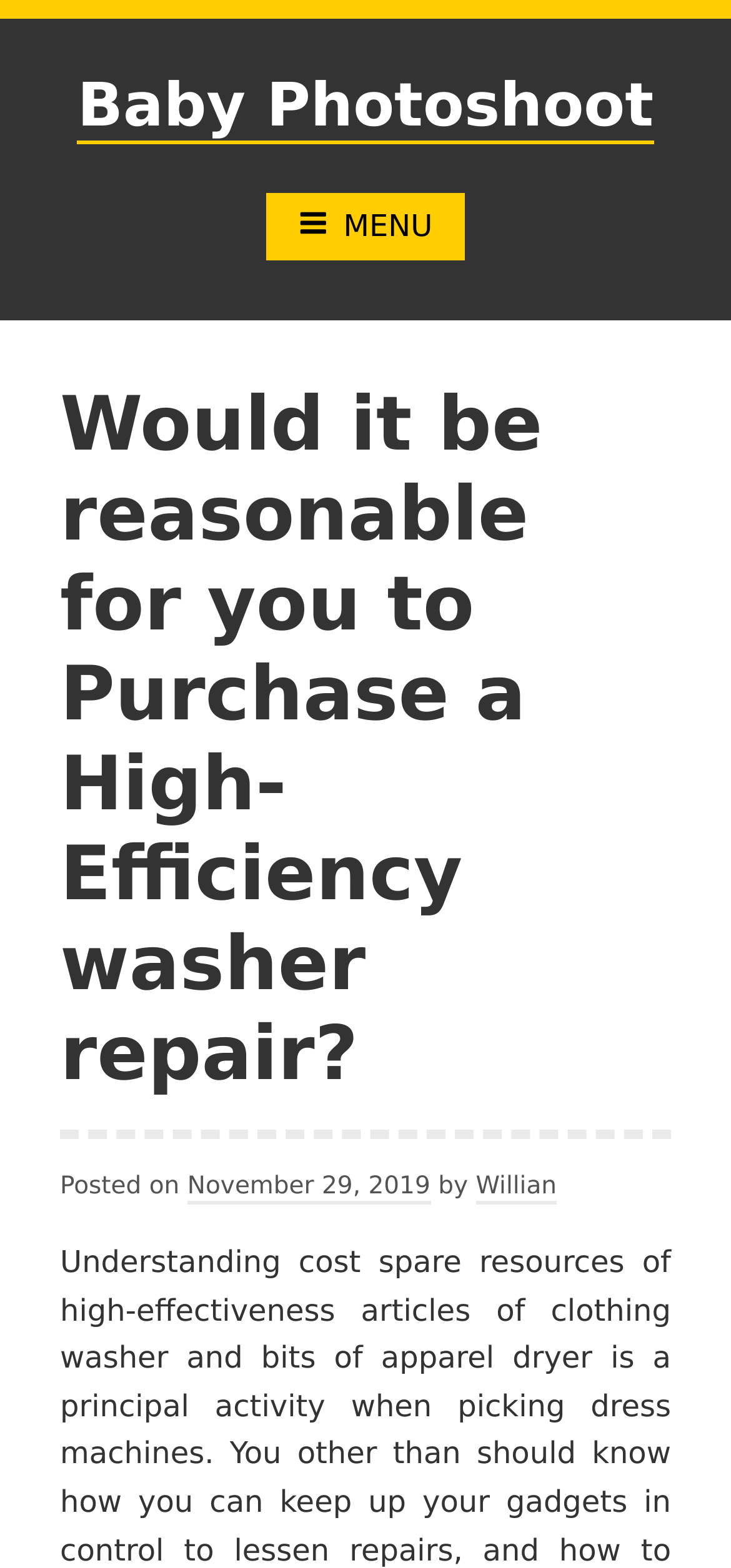Use a single word or phrase to answer the question: How many links are available in the header?

2